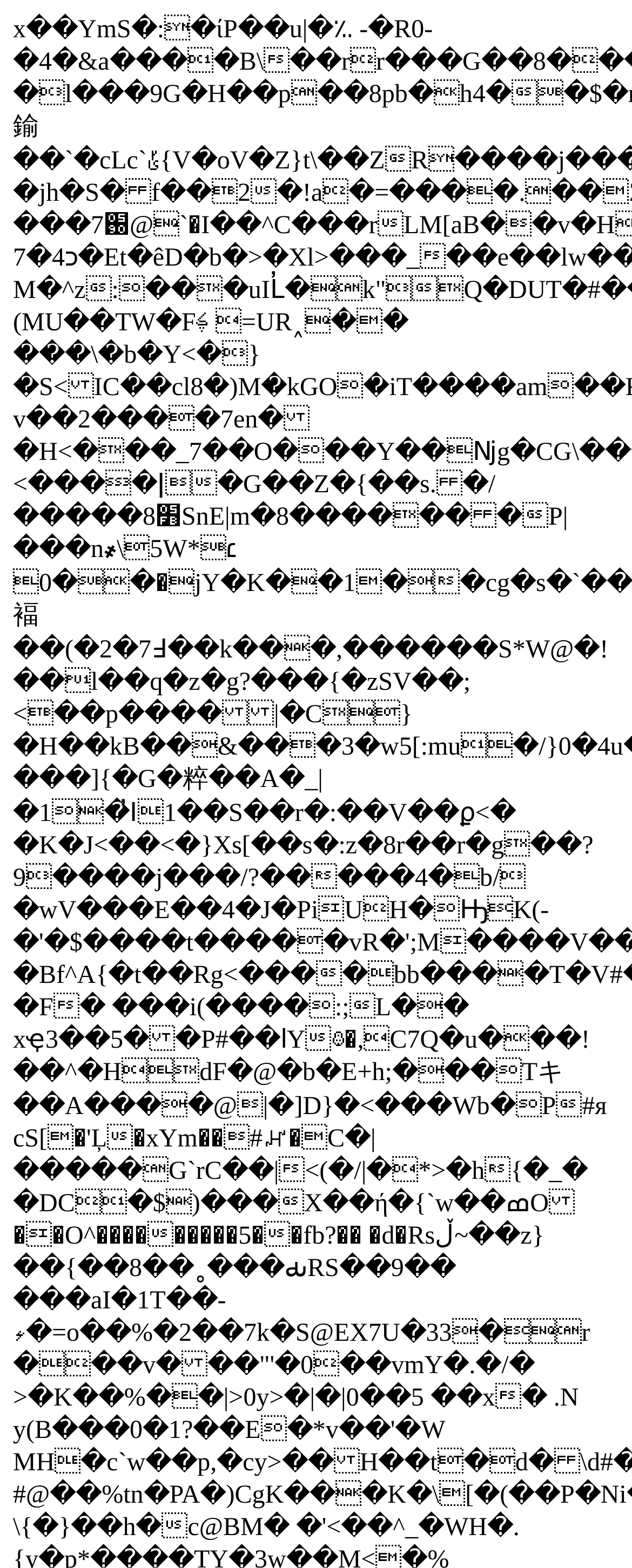Please identify the webpage's heading and generate its text content.

Battery Park City News